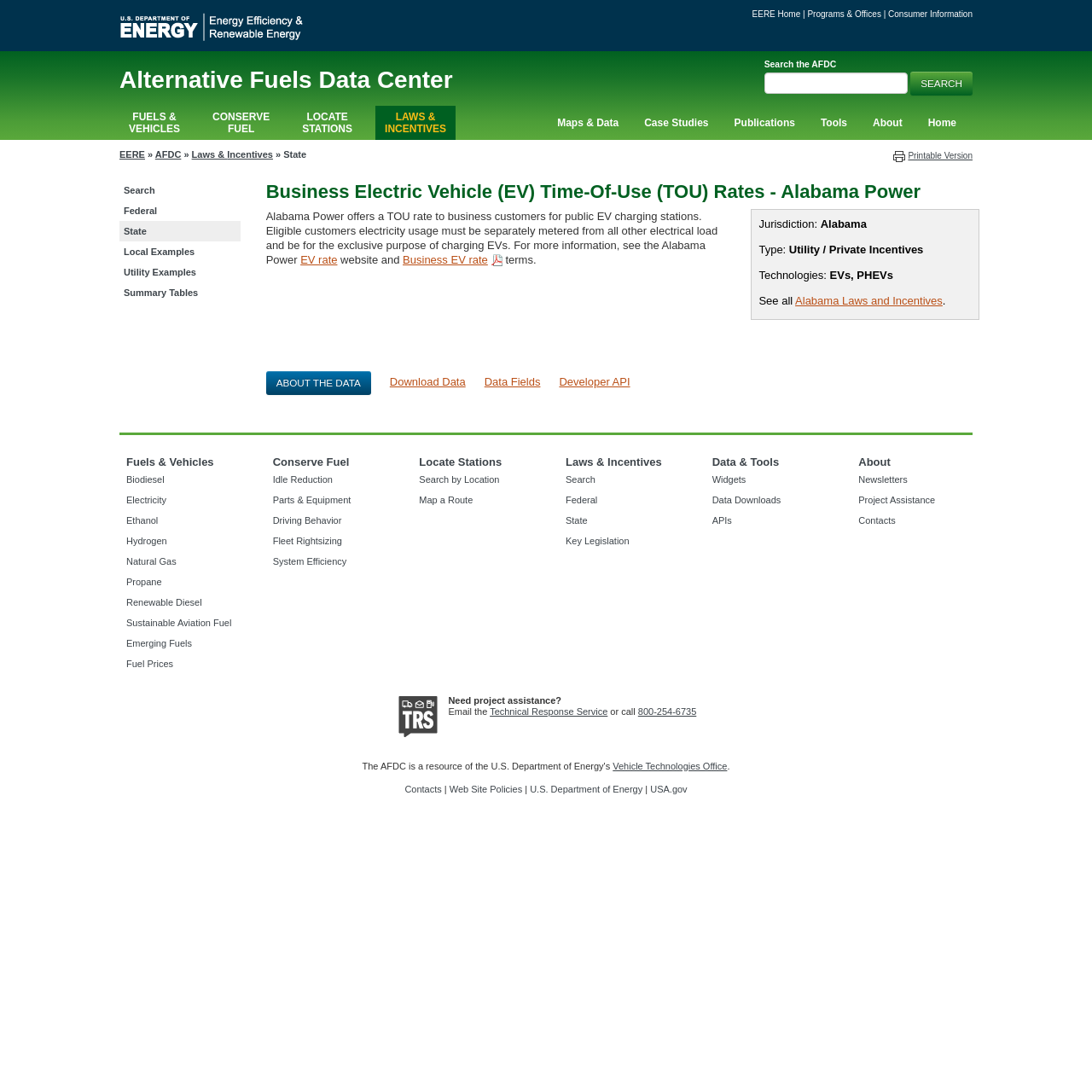Identify the bounding box coordinates necessary to click and complete the given instruction: "Search the AFDC".

[0.7, 0.066, 0.831, 0.086]